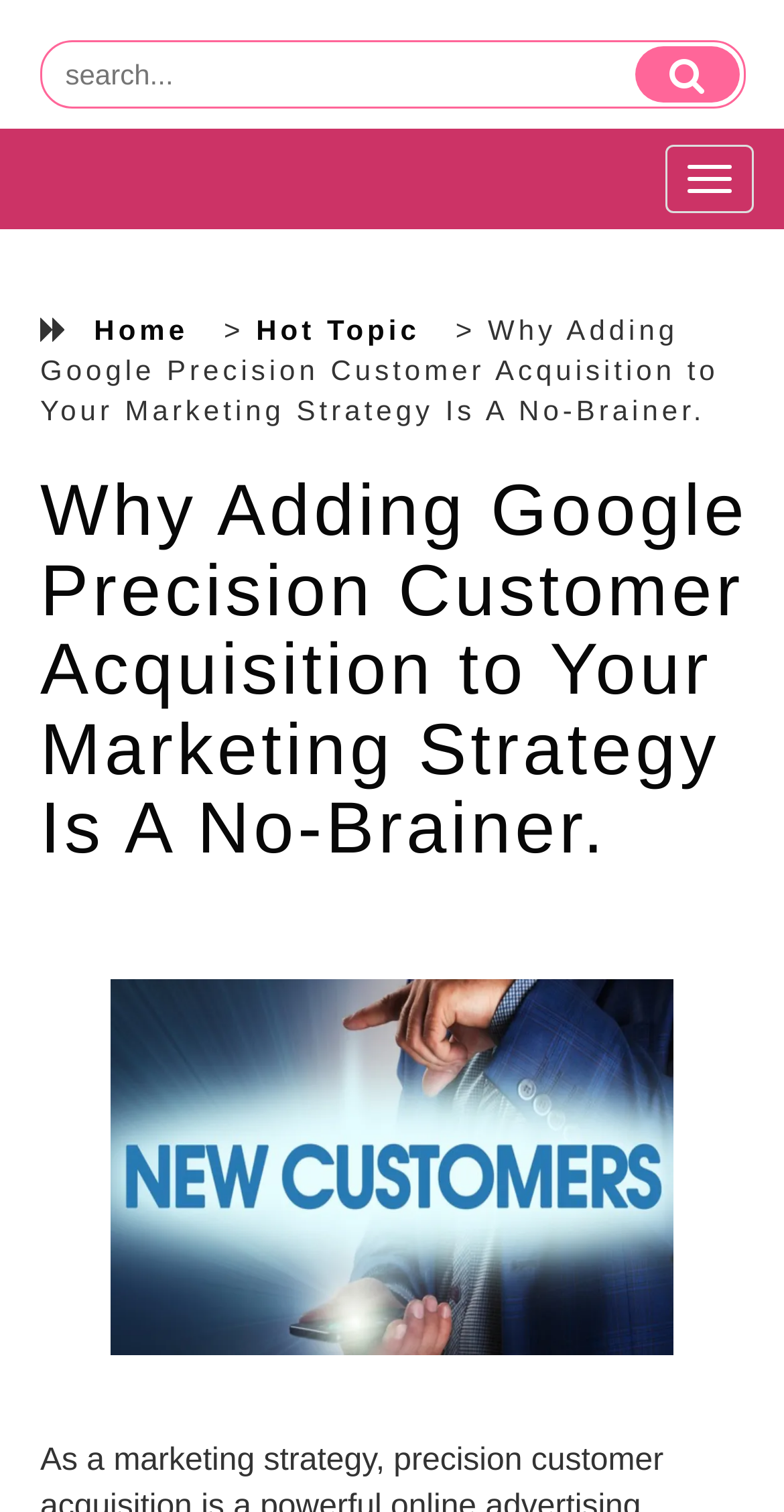Reply to the question with a single word or phrase:
What is the topic of the main content on the webpage?

Google Precision Customer Acquisition